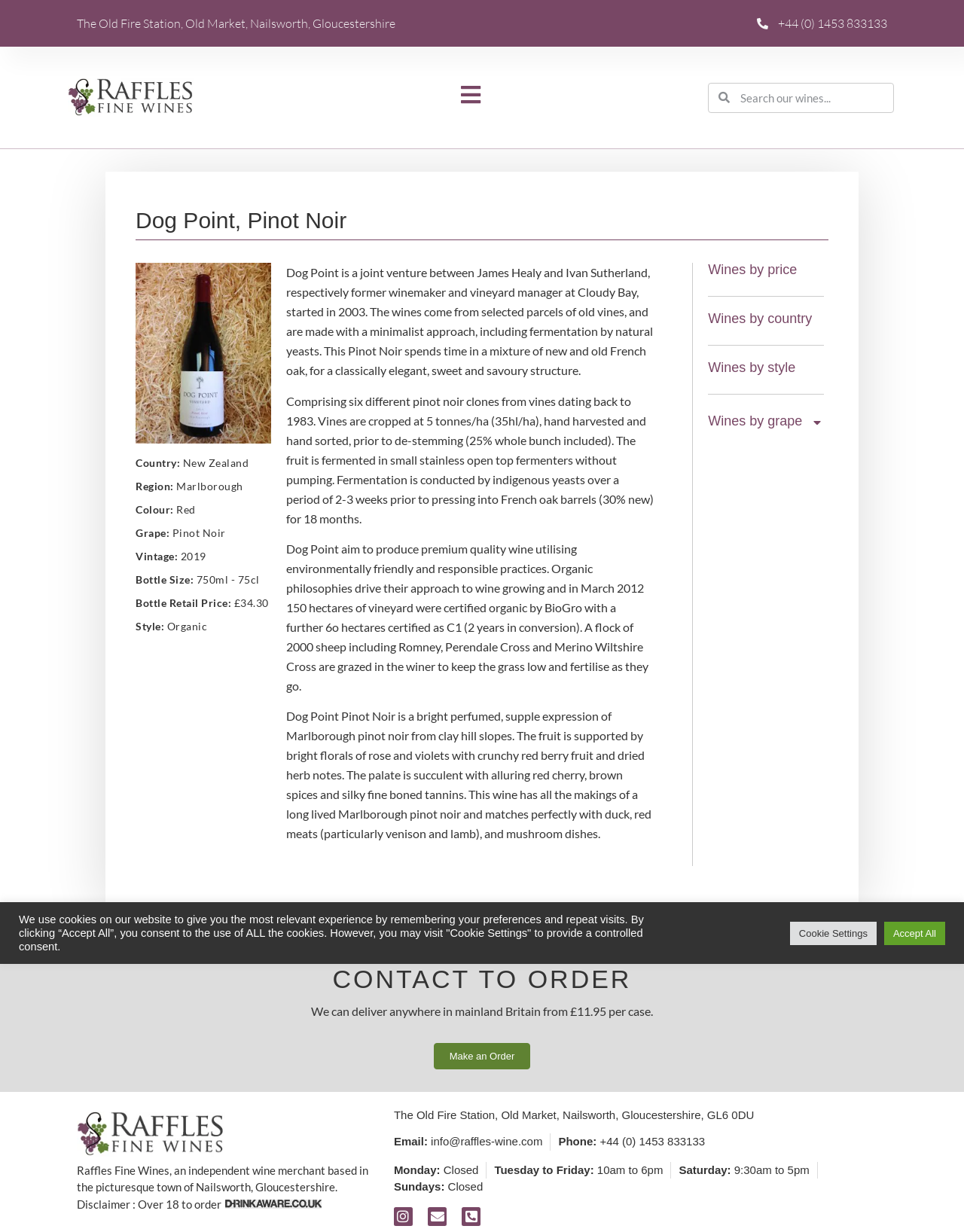What is the country of origin of the wine?
Give a comprehensive and detailed explanation for the question.

I found the country of origin by looking at the static text element that describes the wine, which mentions the country as New Zealand.